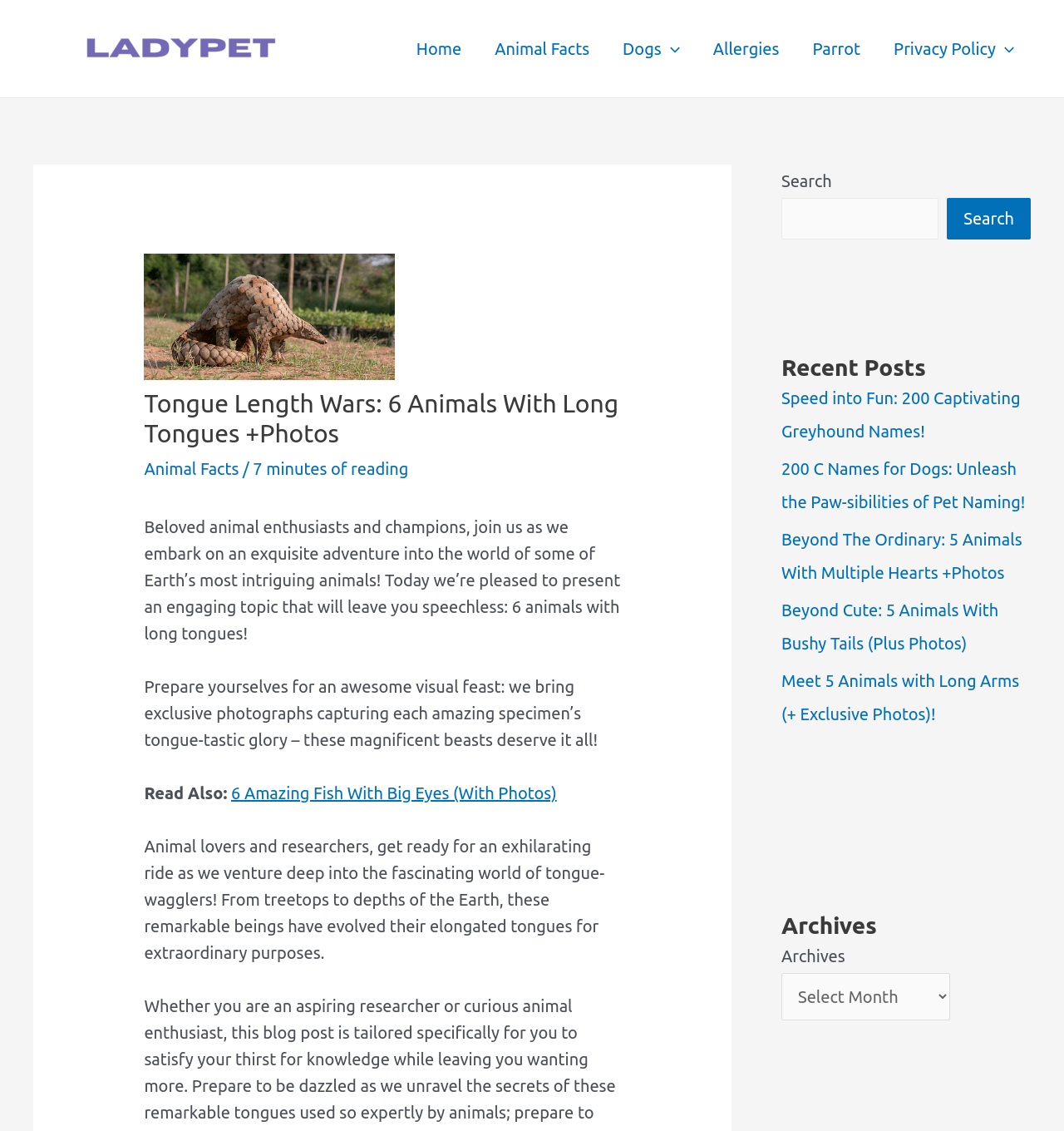Locate the bounding box coordinates of the element I should click to achieve the following instruction: "Search for something".

[0.89, 0.175, 0.969, 0.212]